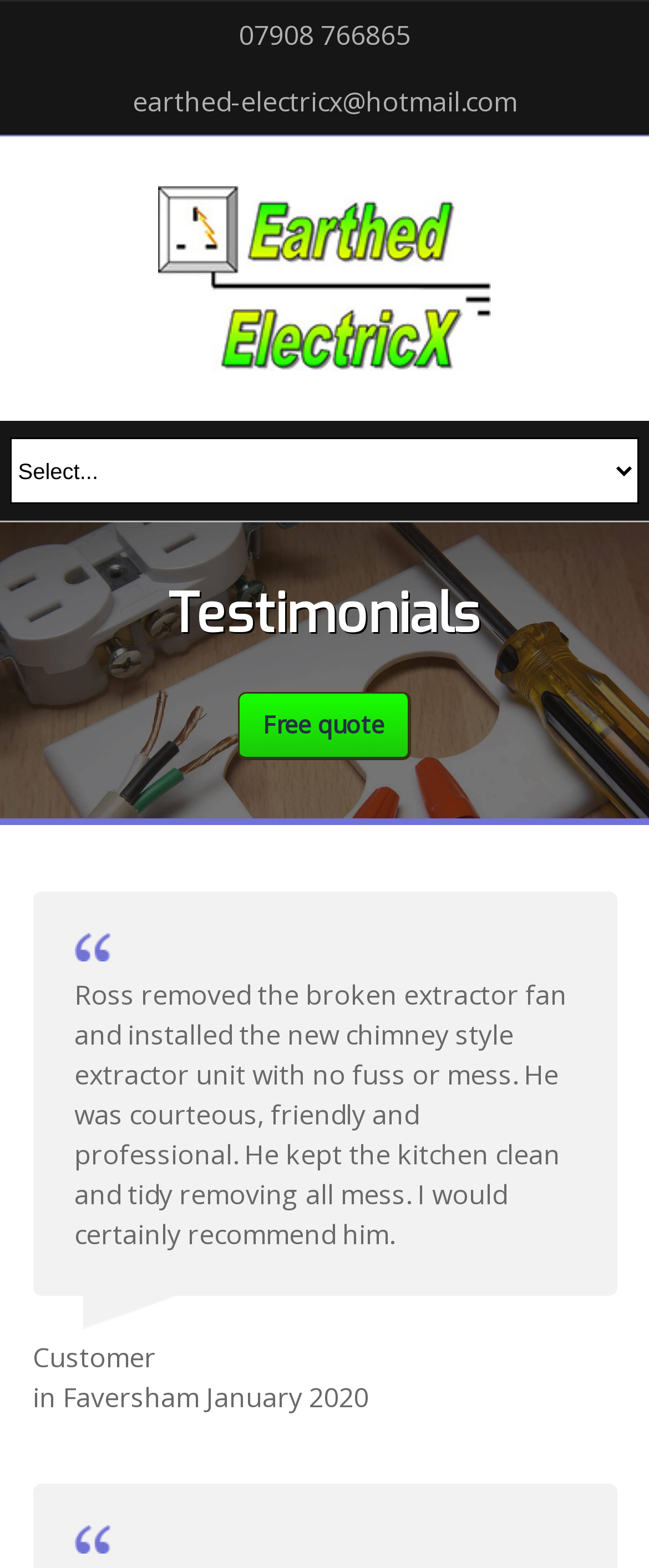Bounding box coordinates should be provided in the format (top-left x, top-left y, bottom-right x, bottom-right y) with all values between 0 and 1. Identify the bounding box for this UI element: earthed-electricx@hotmail.com

[0.0, 0.043, 1.0, 0.086]